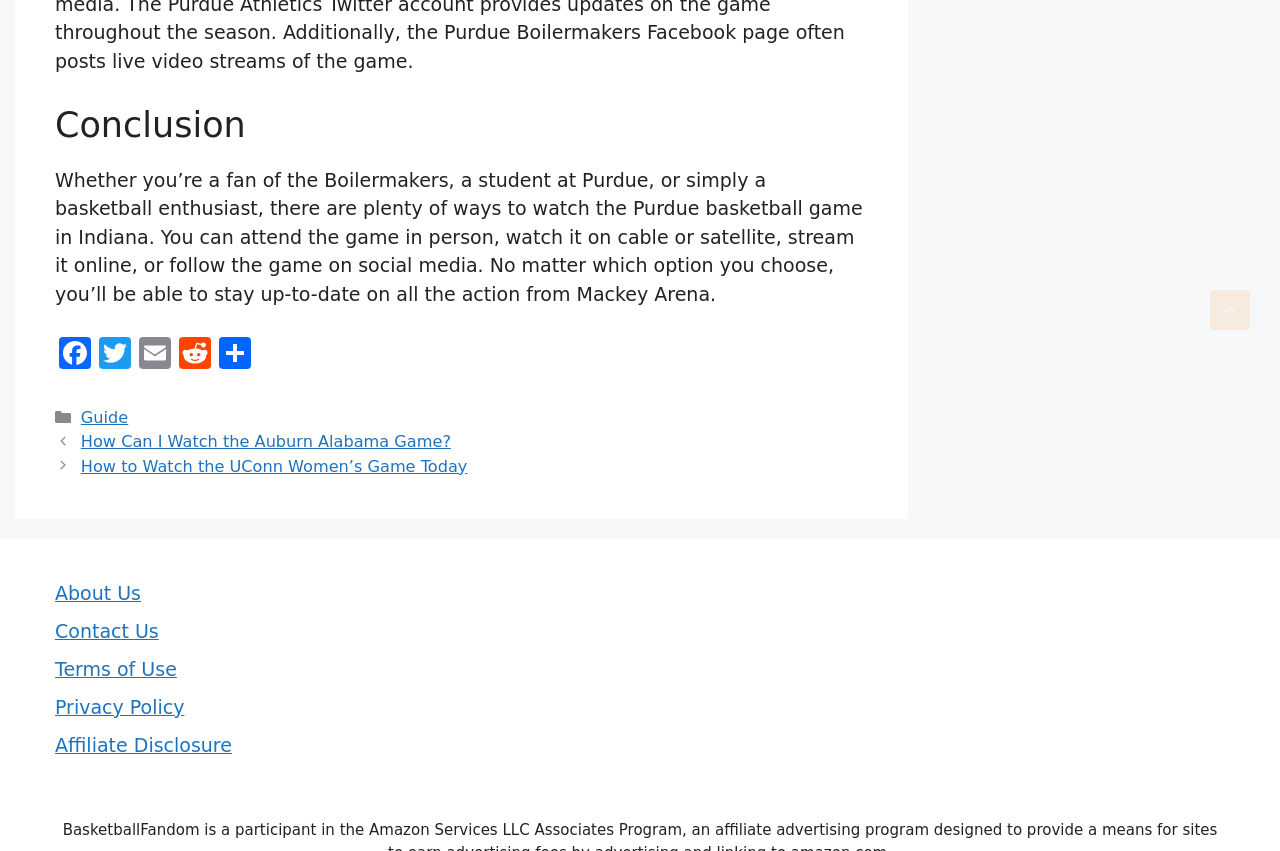Based on the visual content of the image, answer the question thoroughly: What social media platforms are mentioned?

The webpage mentions social media platforms in the form of links, specifically Facebook, Twitter, and Reddit, which can be used to follow the Purdue basketball game.